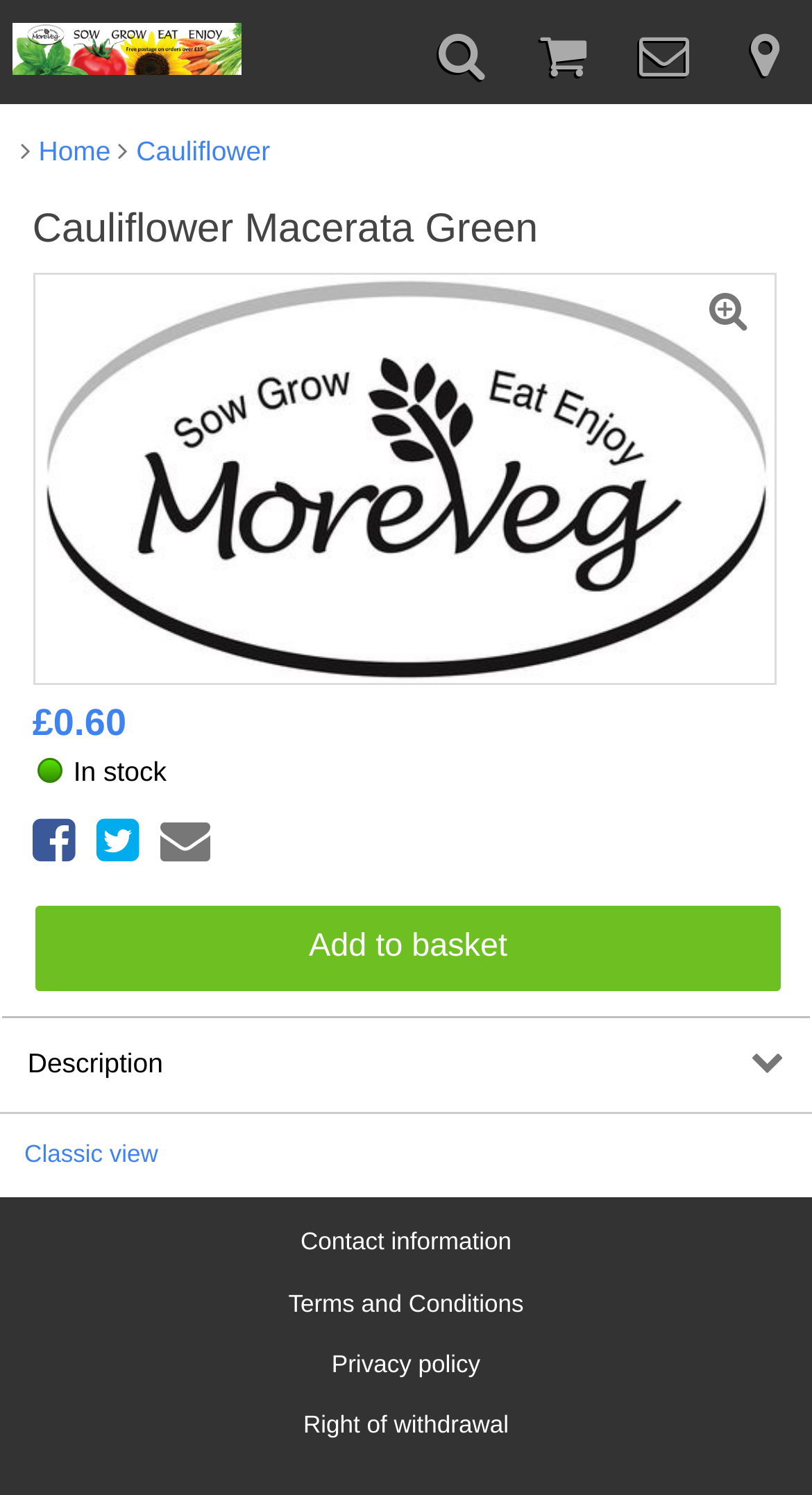Please identify the bounding box coordinates of the area that needs to be clicked to fulfill the following instruction: "Add to basket."

[0.043, 0.605, 0.963, 0.663]